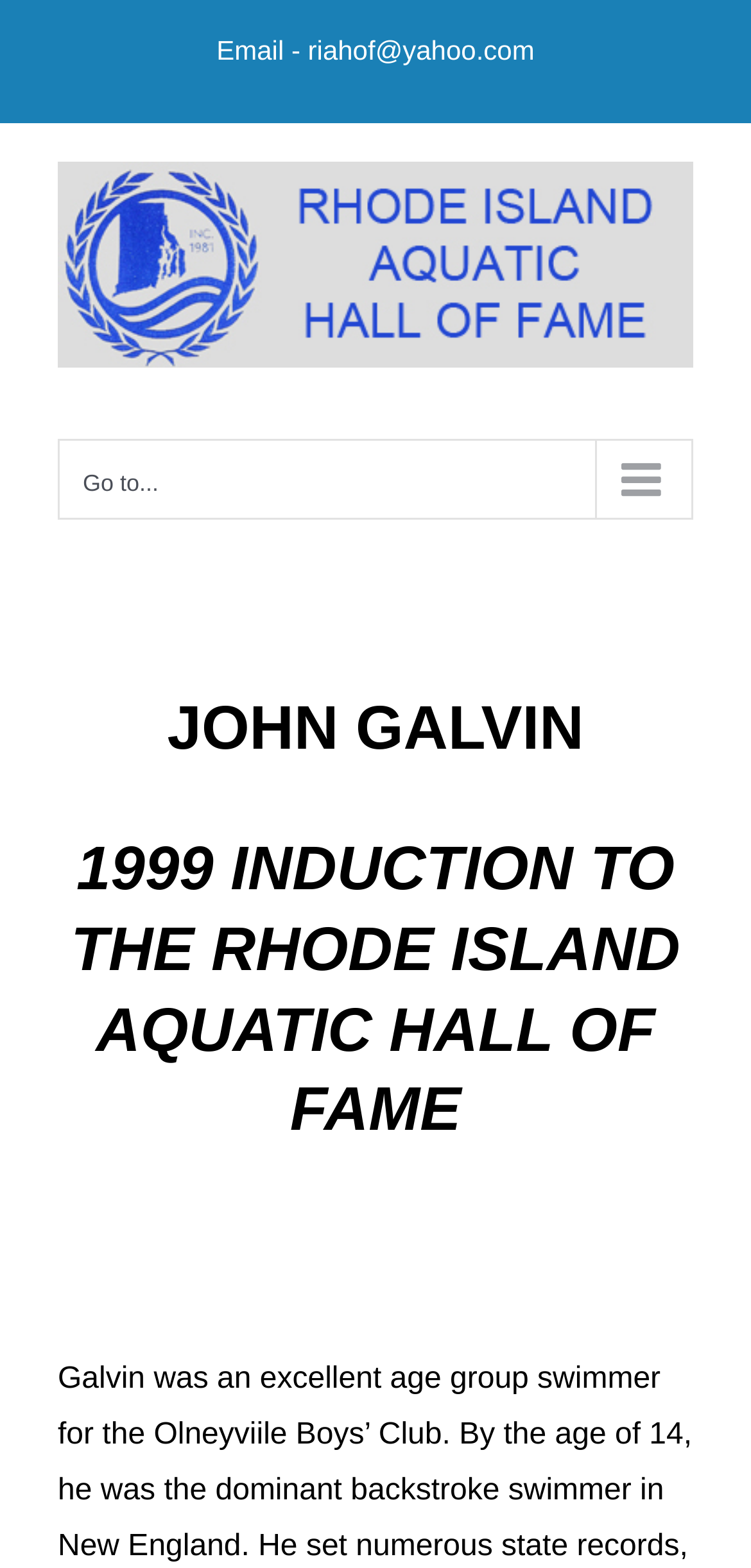Find the bounding box coordinates for the HTML element described in this sentence: "Go to...". Provide the coordinates as four float numbers between 0 and 1, in the format [left, top, right, bottom].

[0.077, 0.28, 0.923, 0.331]